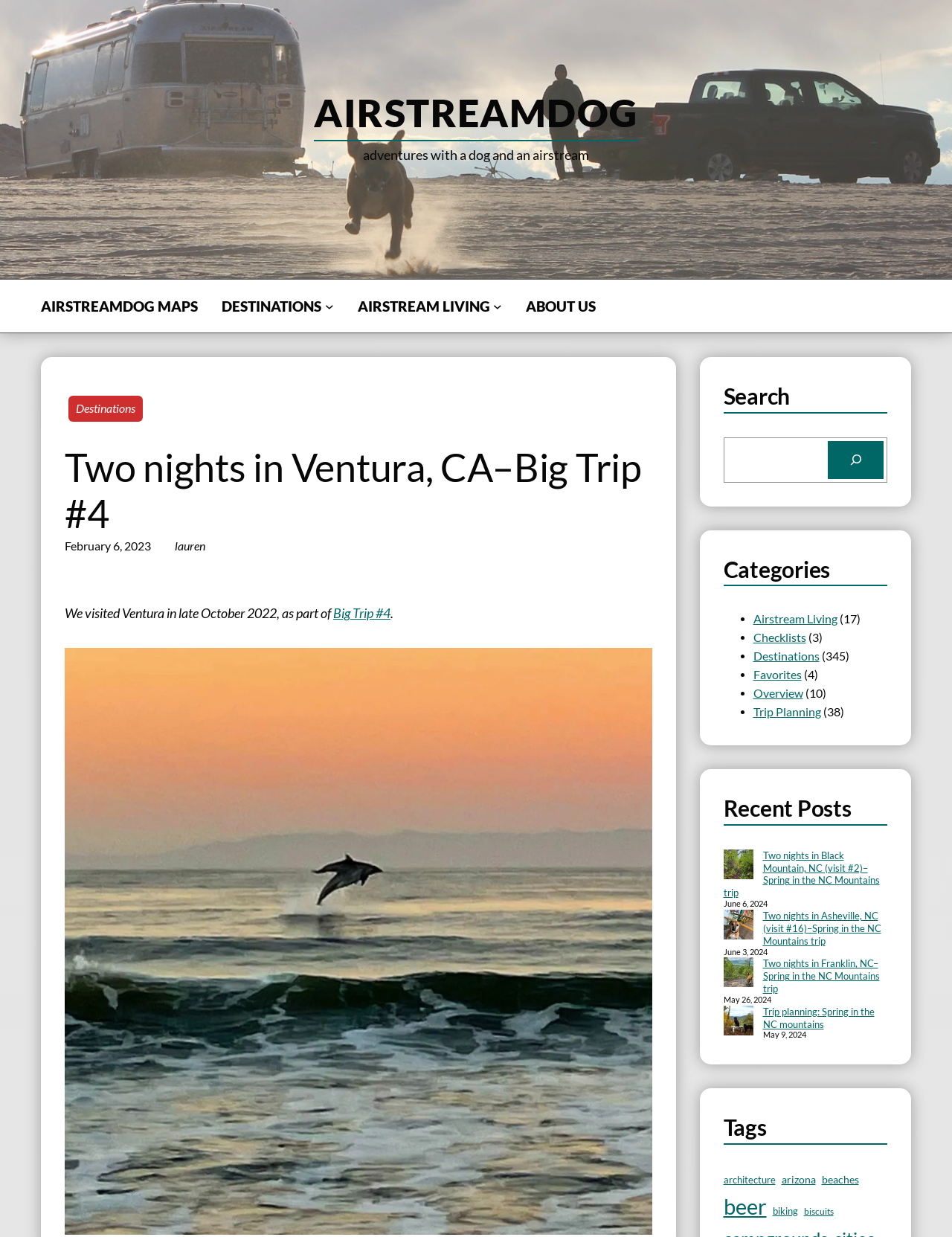Reply to the question with a brief word or phrase: How many recent posts are listed?

4